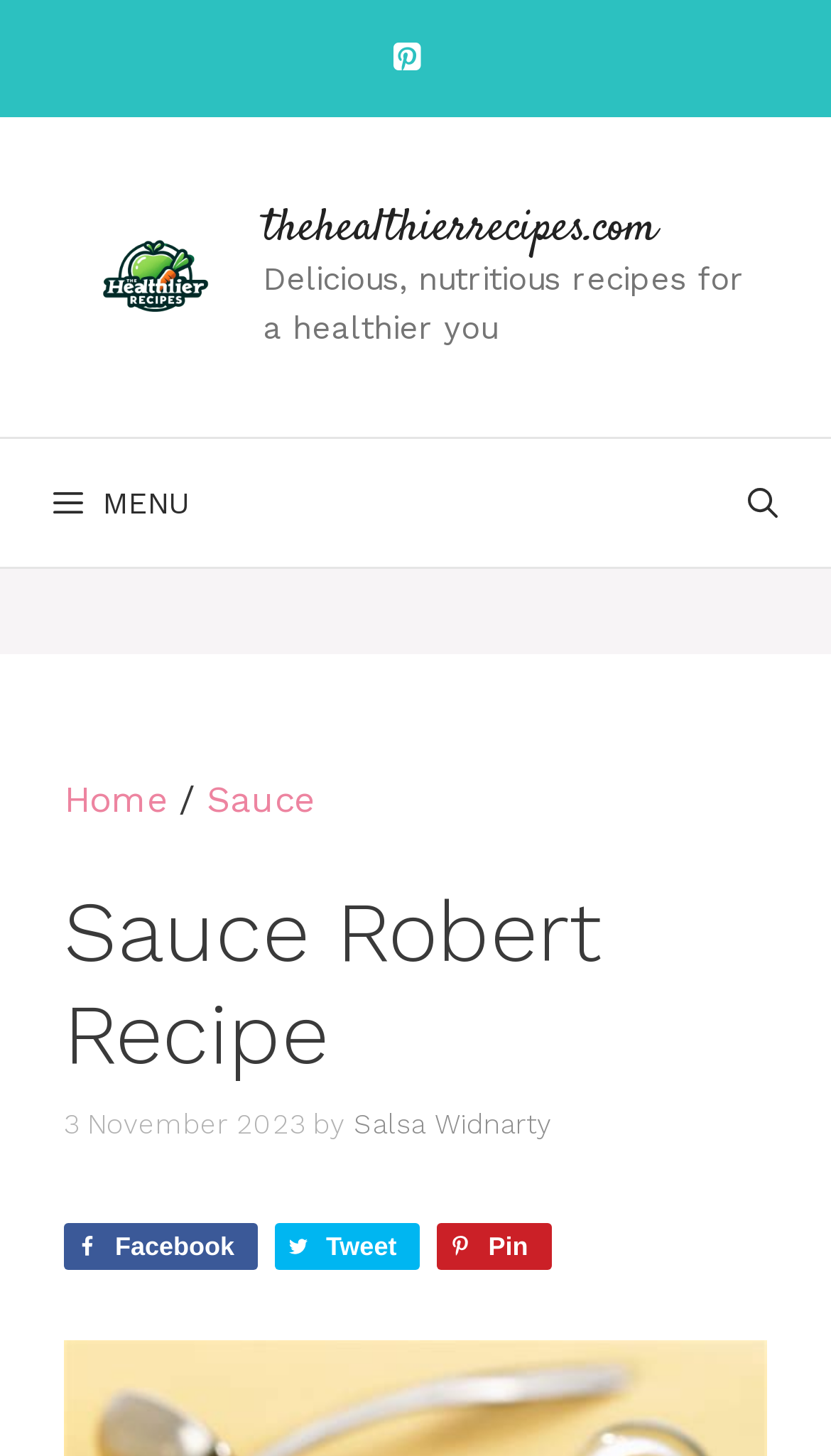Locate the bounding box coordinates of the clickable region necessary to complete the following instruction: "Open the menu". Provide the coordinates in the format of four float numbers between 0 and 1, i.e., [left, top, right, bottom].

[0.0, 0.302, 0.29, 0.39]